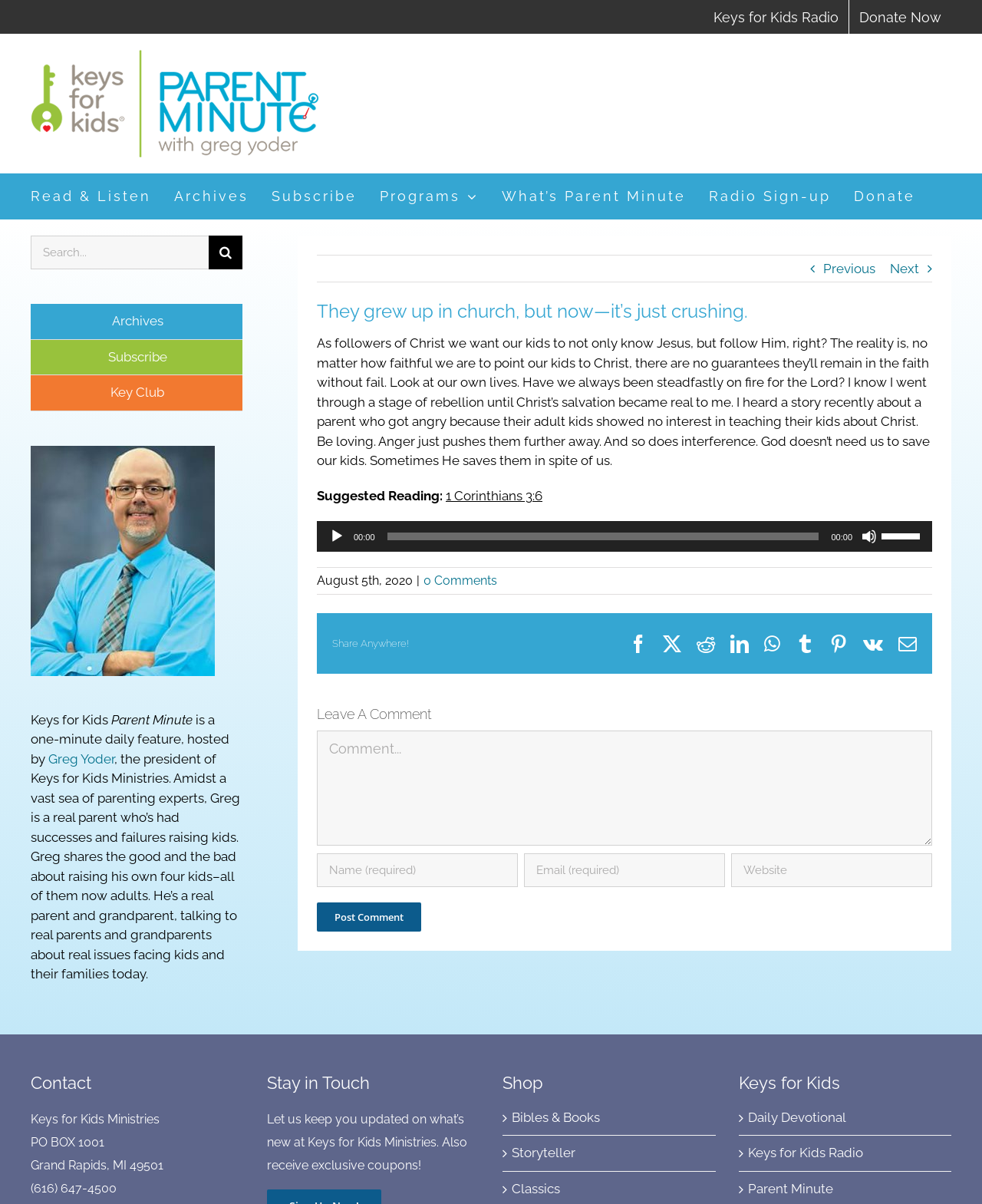Identify the bounding box coordinates for the element you need to click to achieve the following task: "Share on Facebook". Provide the bounding box coordinates as four float numbers between 0 and 1, in the form [left, top, right, bottom].

[0.641, 0.527, 0.659, 0.542]